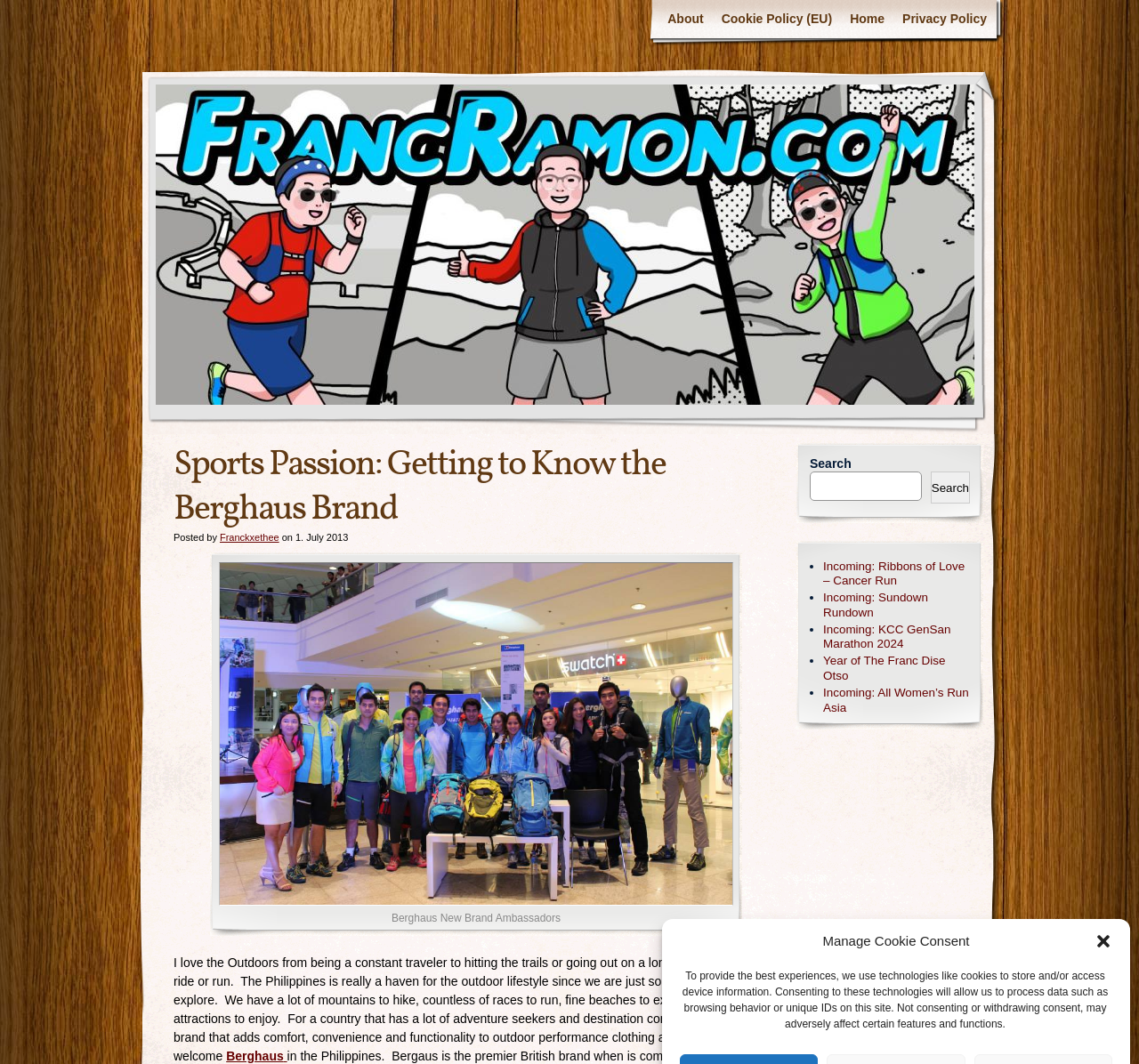Give a detailed overview of the webpage's appearance and contents.

This webpage is about sports and outdoor activities, with a focus on the Berghaus brand. At the top, there is a navigation menu with links to "About", "Cookie Policy (EU)", "Home", and "Privacy Policy". Below the navigation menu, there is a heading that reads "Sports Passion: Getting to Know the Berghaus Brand". 

Underneath the heading, there is a section with the author's name, "Franckxethee", and the date "1. July 2013". Next to this section, there is a large image that takes up most of the width of the page. The image is described as "Berghaus New Brand Ambassadors".

Below the image, there is a paragraph of text that talks about the author's love for the outdoors and how the Philippines is a great place for outdoor activities. The text also introduces the Berghaus brand, which offers comfortable and functional clothing and equipment for outdoor enthusiasts.

To the right of the paragraph, there is a search bar with a search button. Below the search bar, there is a list of links to upcoming events, including "Ribbons of Love – Cancer Run", "Sundown Rundown", "KCC GenSan Marathon 2024", "Year of The Franc Dise Otso", and "All Women’s Run Asia". Each link is preceded by a bullet point.